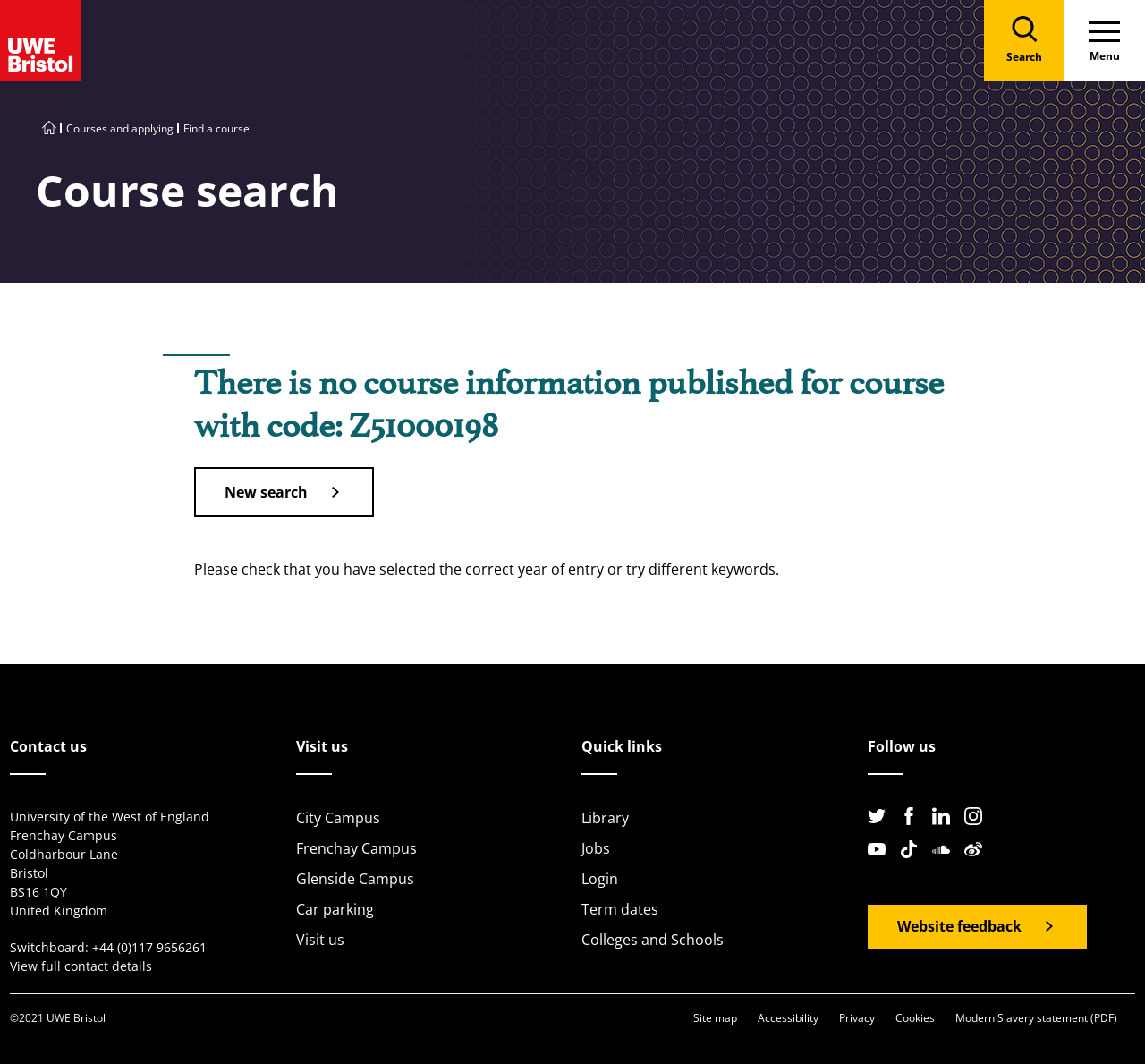Elaborate on the information and visuals displayed on the webpage.

This webpage appears to be a course search page from the University of the West of England (UWE Bristol). At the top left, there is a link to go to the homepage, accompanied by an image. On the top right, there are two buttons: a search button and a menu button.

Below the top navigation, there is a main content area that takes up most of the page. Within this area, there is a navigation section with breadcrumb links, including "Go to UWE Bristol homepage", "Courses and applying", and "Find a course".

The main content is divided into several sections. The first section has a heading "Course search" and displays a message indicating that there is no course information published for a specific course code. Below this message, there is a link to start a new search and a paragraph of text providing guidance on how to search for courses.

Further down the page, there are three columns of links and information. The left column has contact information for the university, including the address, phone number, and a link to view full contact details. The middle column has links to visit the university's campuses, including City Campus, Frenchay Campus, and Glenside Campus, as well as a link to information about car parking. The right column has quick links to various university resources, such as the library, jobs, login, term dates, and colleges and schools.

At the bottom of the page, there are social media links to follow the university on Twitter, Facebook, LinkedIn, Instagram, YouTube, TikTok, SoundCloud, and Weibo. There is also a link to provide website feedback and a copyright notice. Finally, there are links to the site map, accessibility information, privacy policy, cookies policy, and a modern slavery statement.